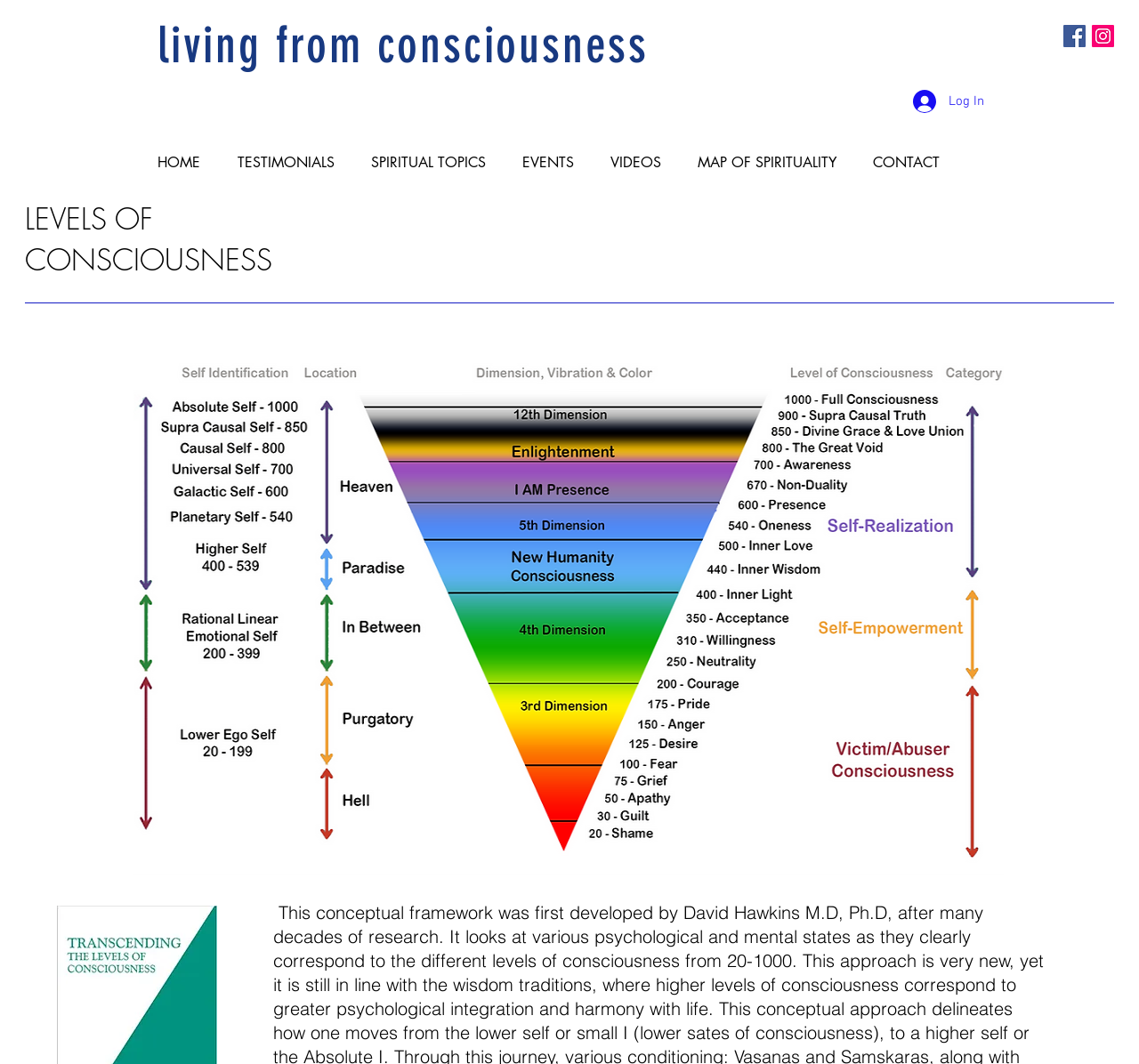Please answer the following question using a single word or phrase: 
What is the topic of the main image?

Levels of Consciousness